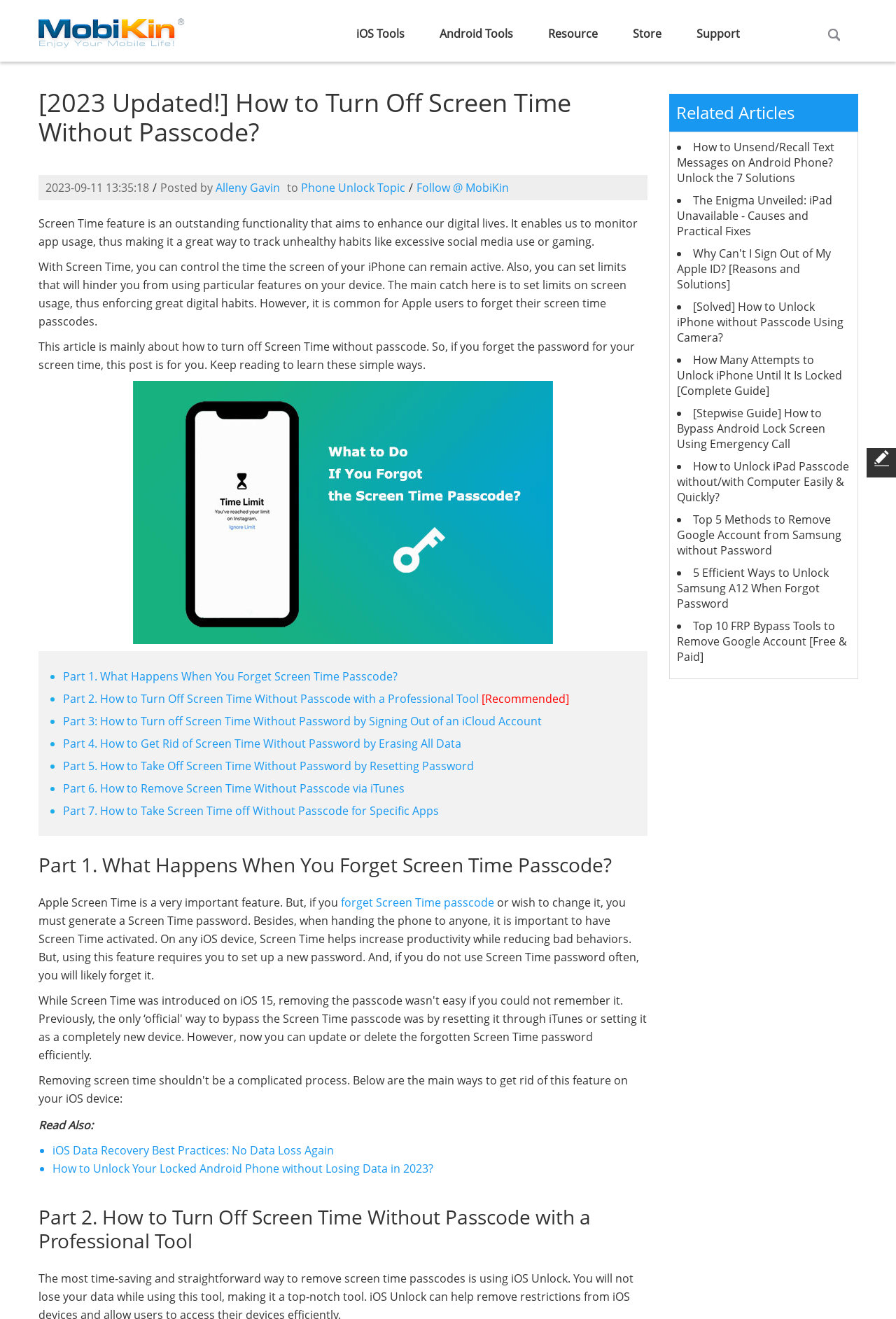What is the purpose of Screen Time feature?
Using the picture, provide a one-word or short phrase answer.

Monitor app usage